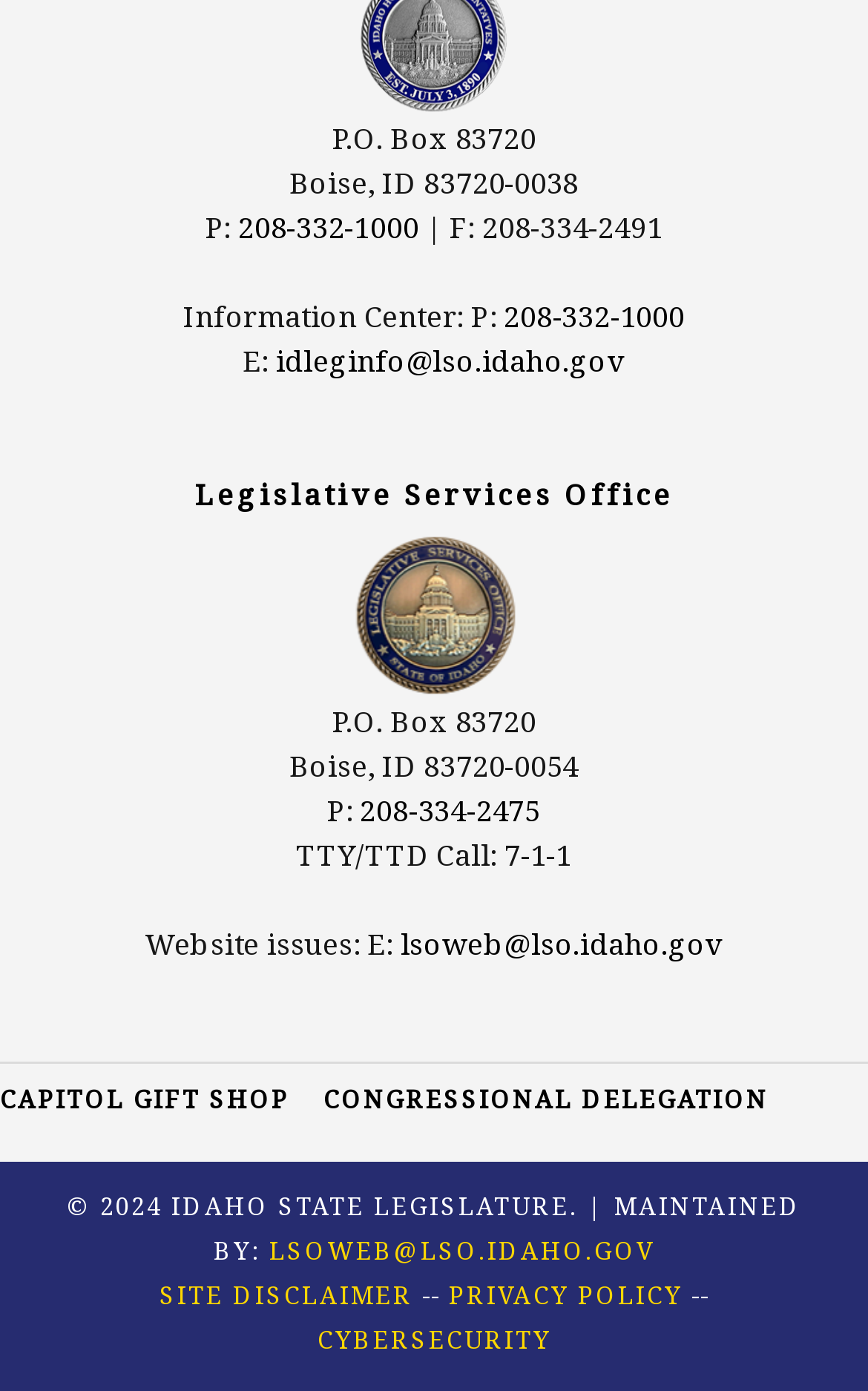What is the copyright year of the webpage?
Answer the question with as much detail as possible.

I found the copyright year of the webpage by looking at the text '© 2024 IDAHO STATE LEGISLATURE'.